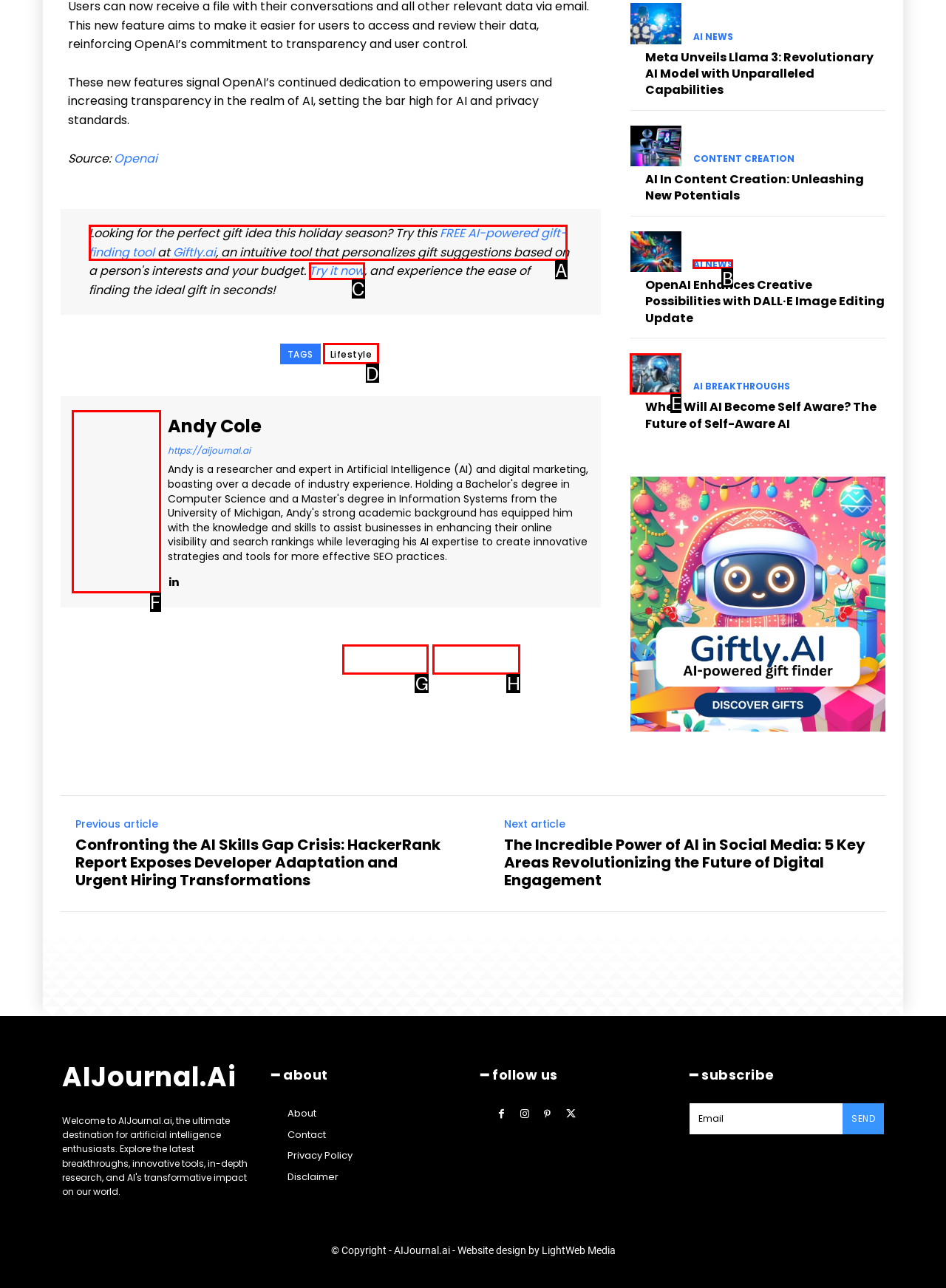Determine the option that best fits the description: parent_node: Andy Cole title="Andy Cole"
Reply with the letter of the correct option directly.

F